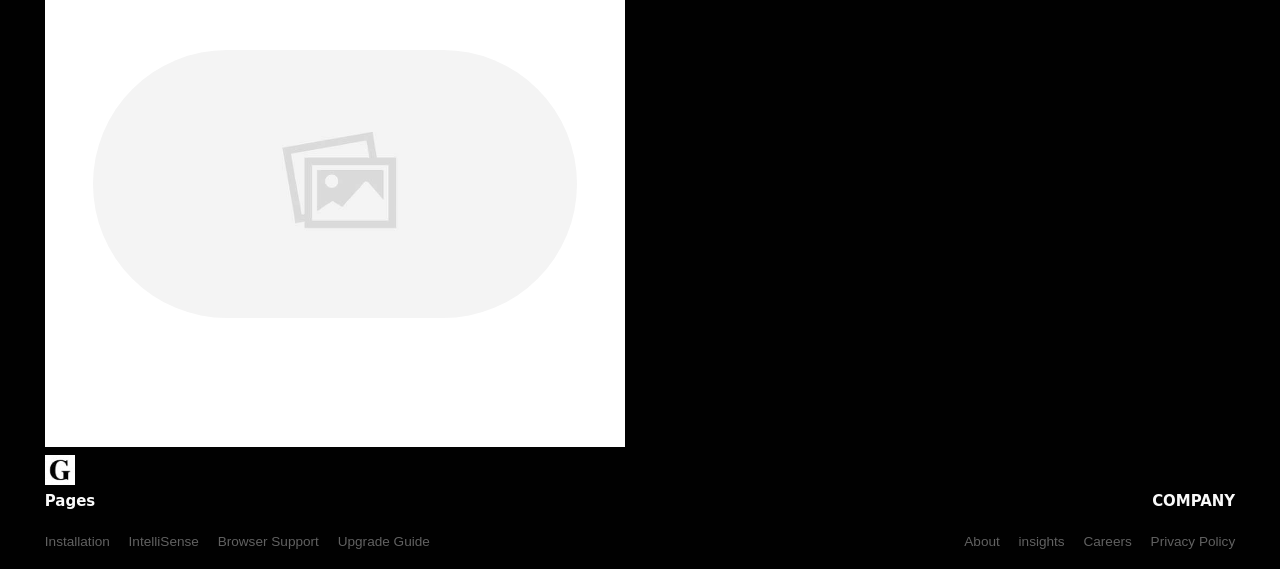Identify the bounding box coordinates of the clickable region required to complete the instruction: "Check Careers". The coordinates should be given as four float numbers within the range of 0 and 1, i.e., [left, top, right, bottom].

[0.846, 0.939, 0.884, 0.965]